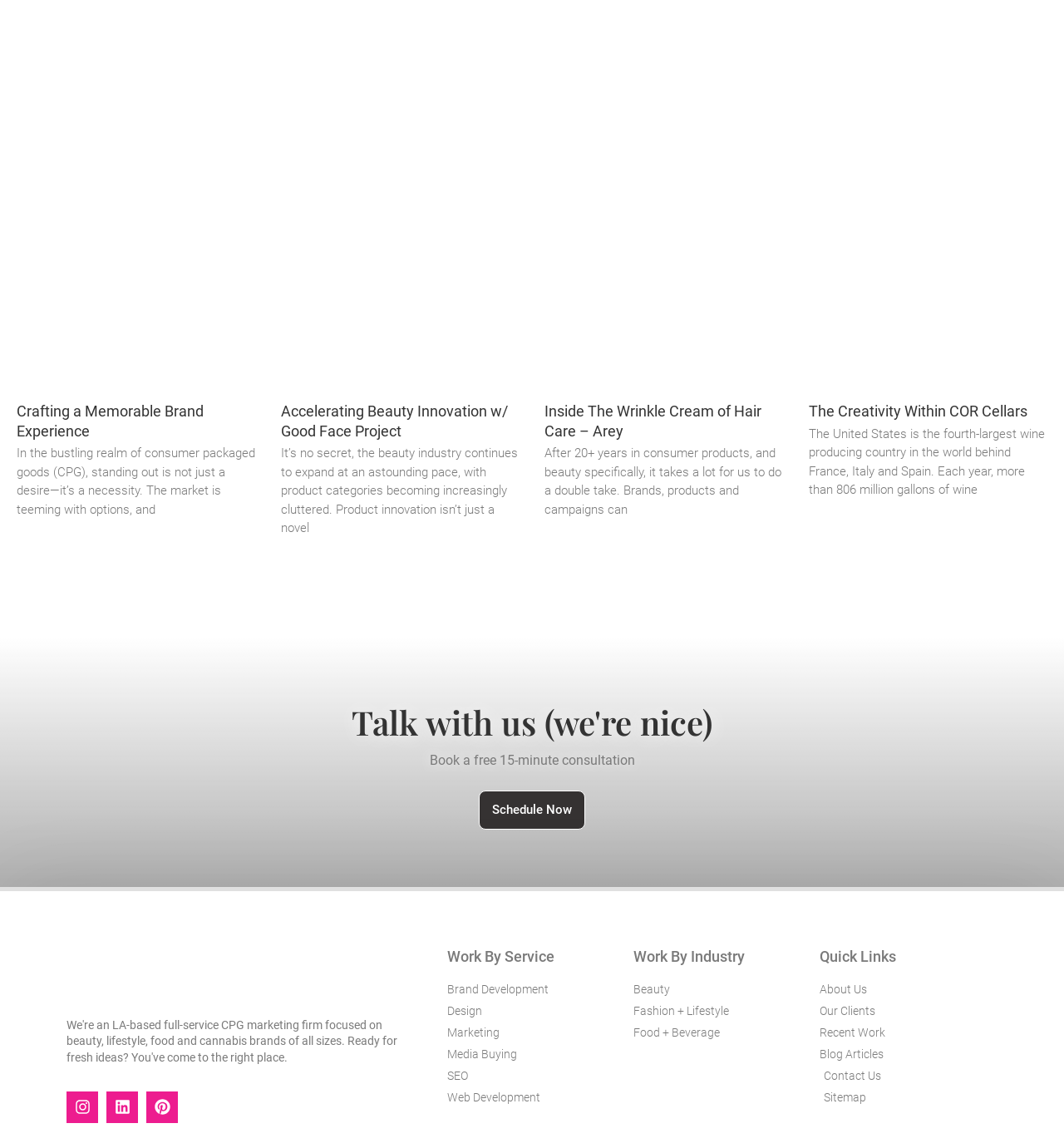How many social media links are at the bottom of the webpage?
Answer the question with a single word or phrase, referring to the image.

3